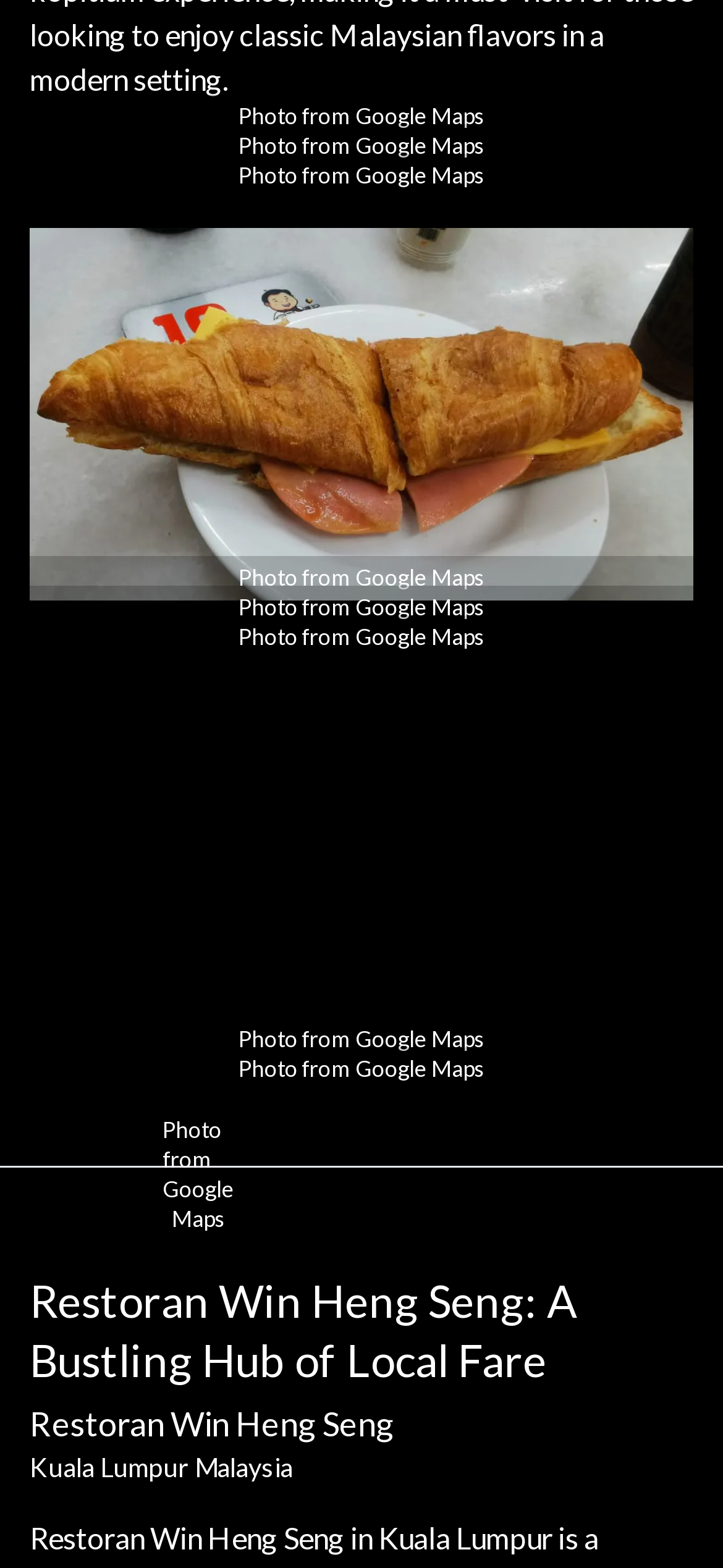Kindly determine the bounding box coordinates for the area that needs to be clicked to execute this instruction: "View location on Google Maps".

[0.491, 0.102, 0.671, 0.121]